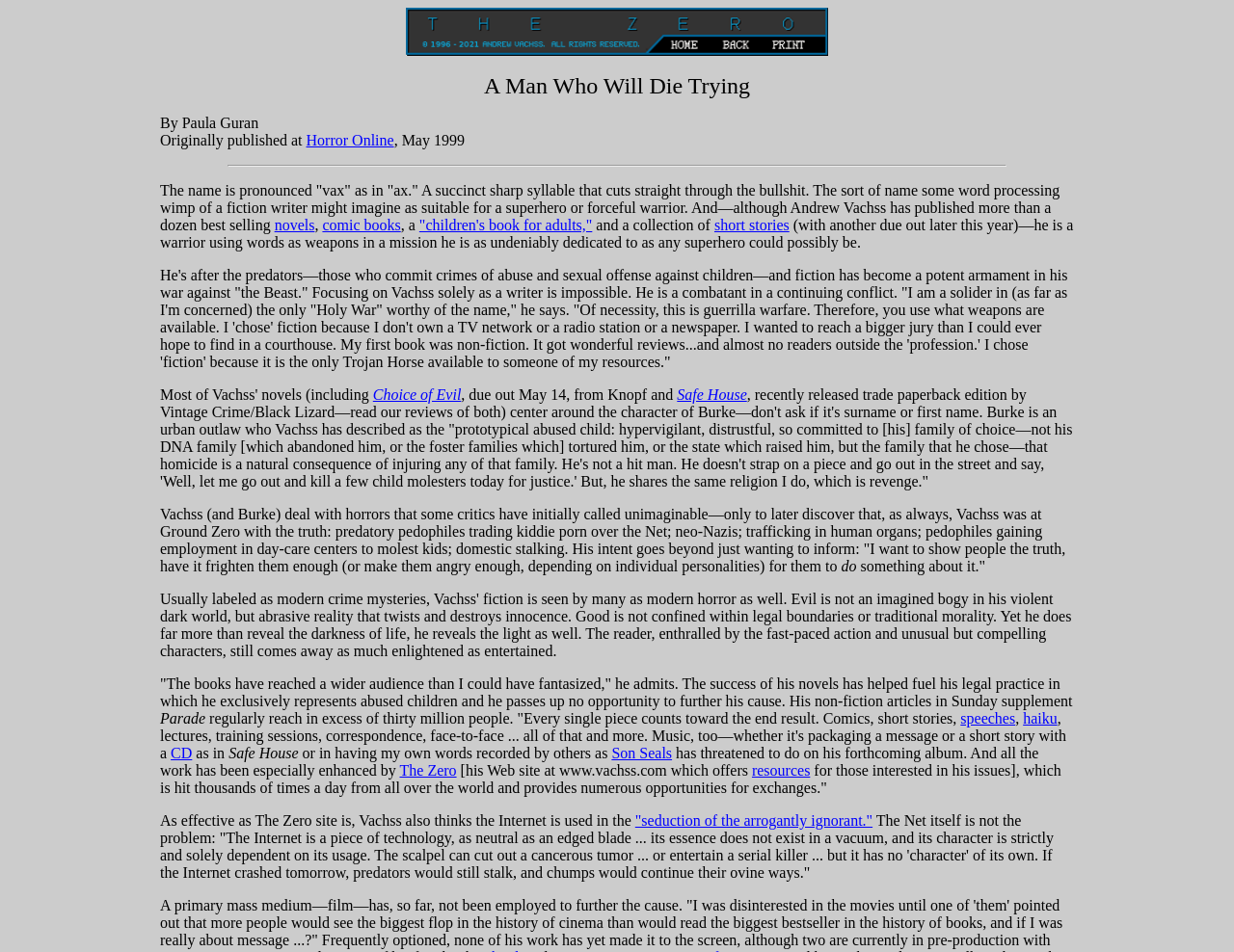Please mark the clickable region by giving the bounding box coordinates needed to complete this instruction: "Click the link to Horror Online".

[0.248, 0.139, 0.319, 0.156]